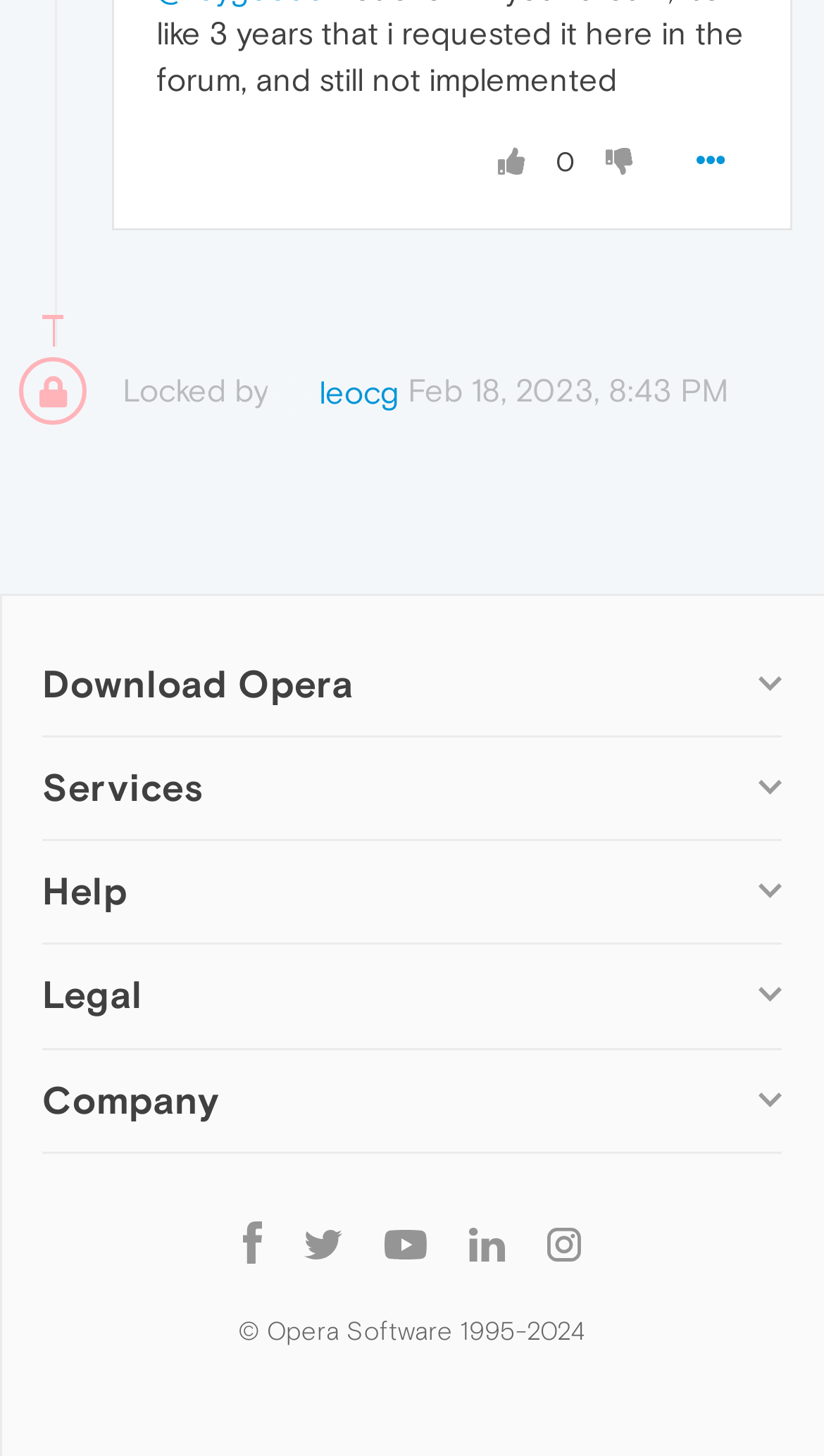Find the bounding box coordinates of the clickable region needed to perform the following instruction: "Read about Opera's terms of service". The coordinates should be provided as four float numbers between 0 and 1, i.e., [left, top, right, bottom].

[0.051, 0.882, 0.3, 0.902]